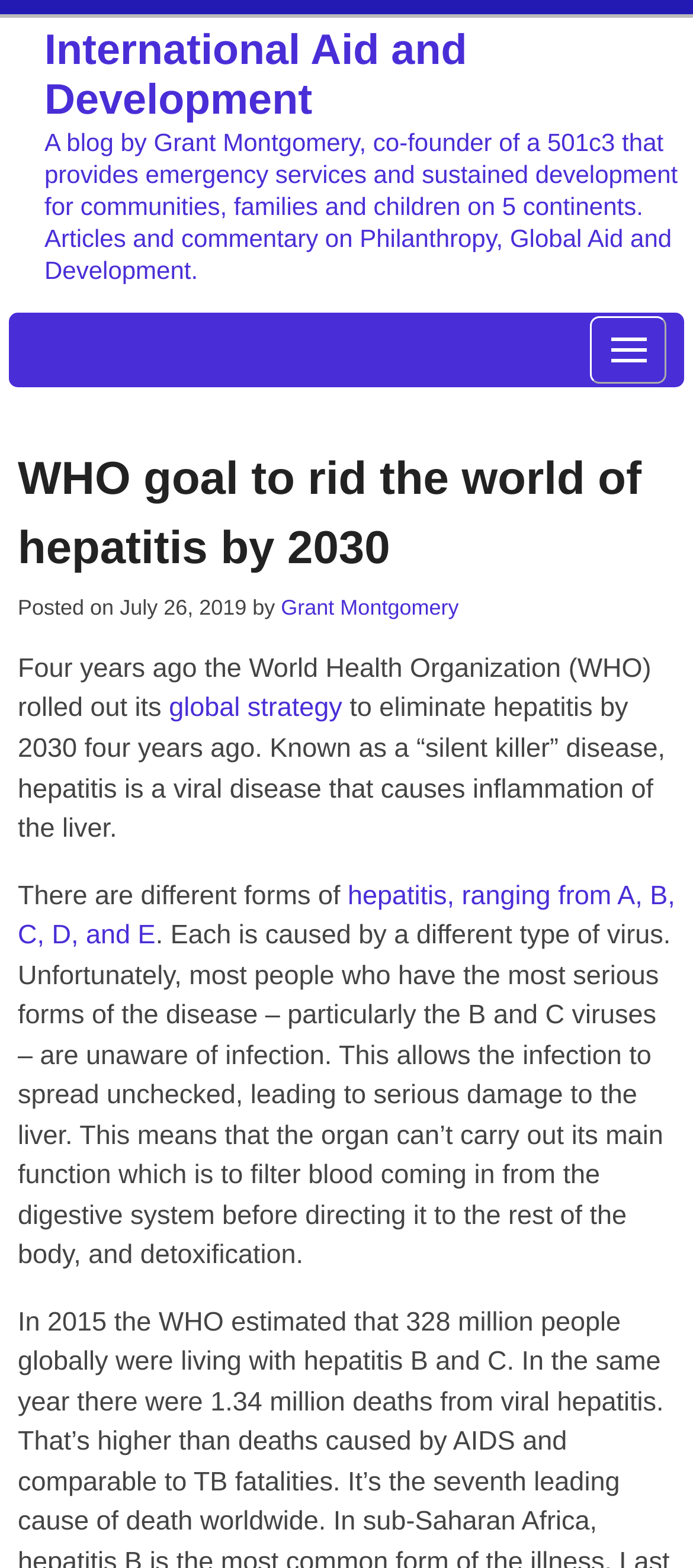Determine the bounding box coordinates in the format (top-left x, top-left y, bottom-right x, bottom-right y). Ensure all values are floating point numbers between 0 and 1. Identify the bounding box of the UI element described by: International Aid and Development

[0.064, 0.016, 0.674, 0.079]